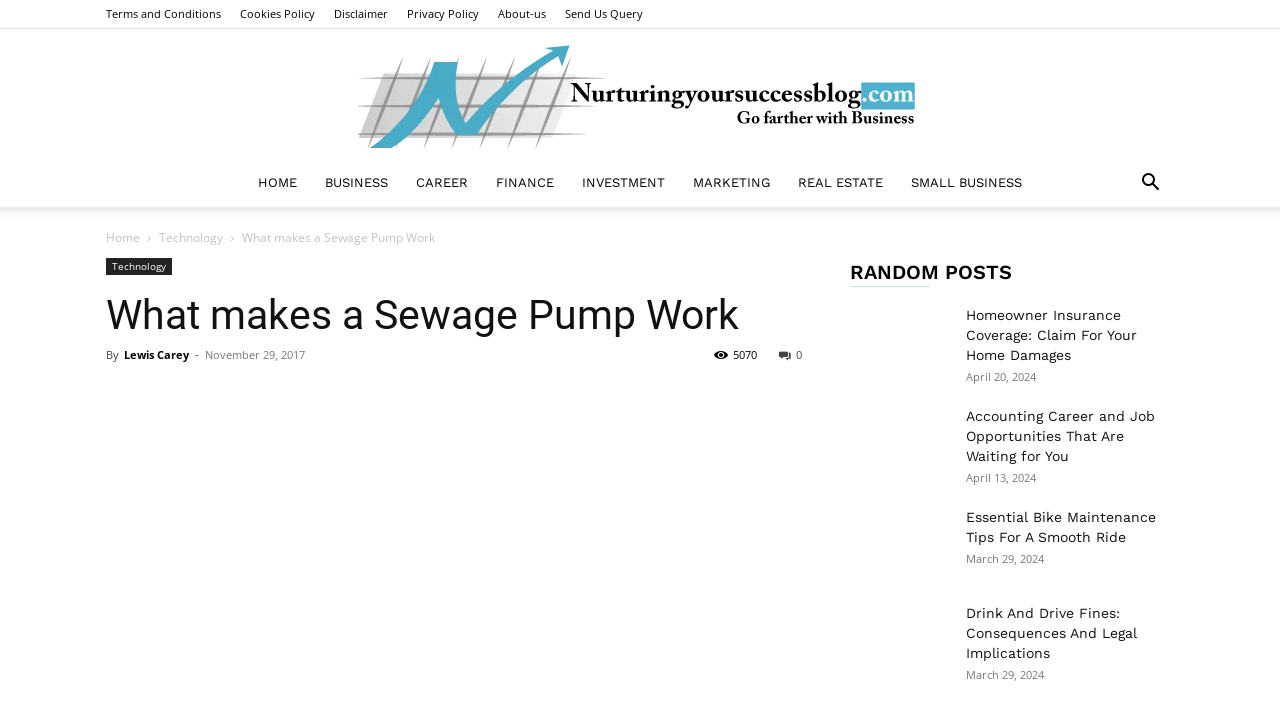Please identify the bounding box coordinates of the element's region that I should click in order to complete the following instruction: "Read the 'What makes a Sewage Pump Work' article". The bounding box coordinates consist of four float numbers between 0 and 1, i.e., [left, top, right, bottom].

[0.189, 0.327, 0.34, 0.351]